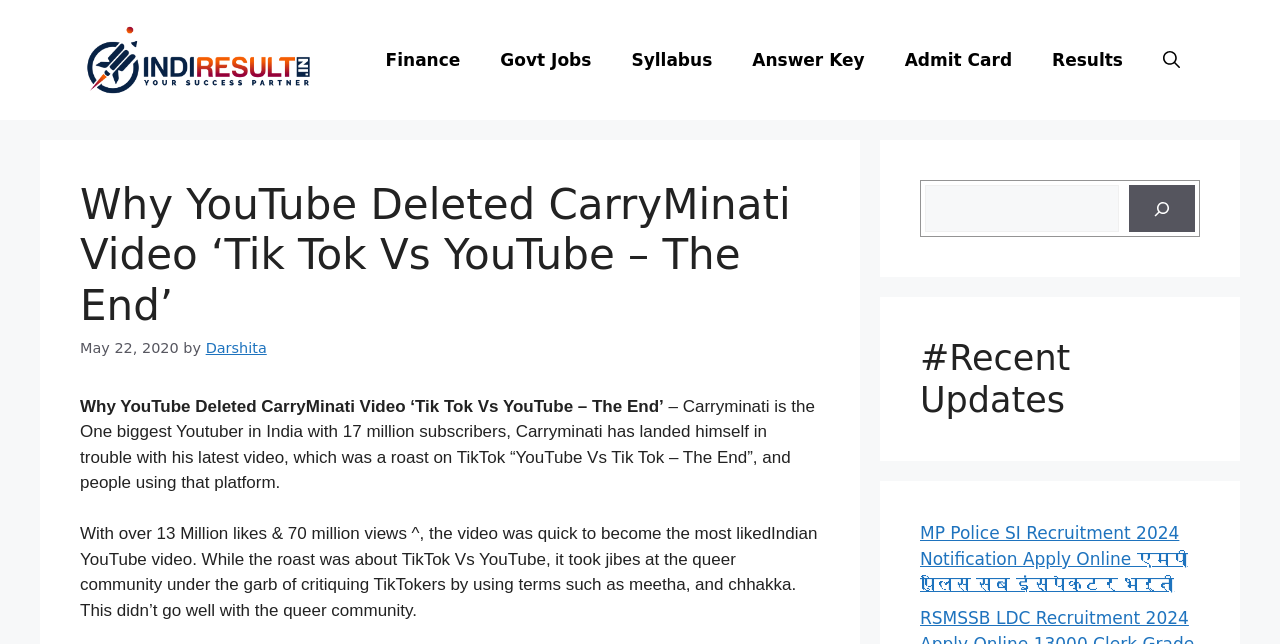Please answer the following question using a single word or phrase: 
What is the date of the article?

May 22, 2020